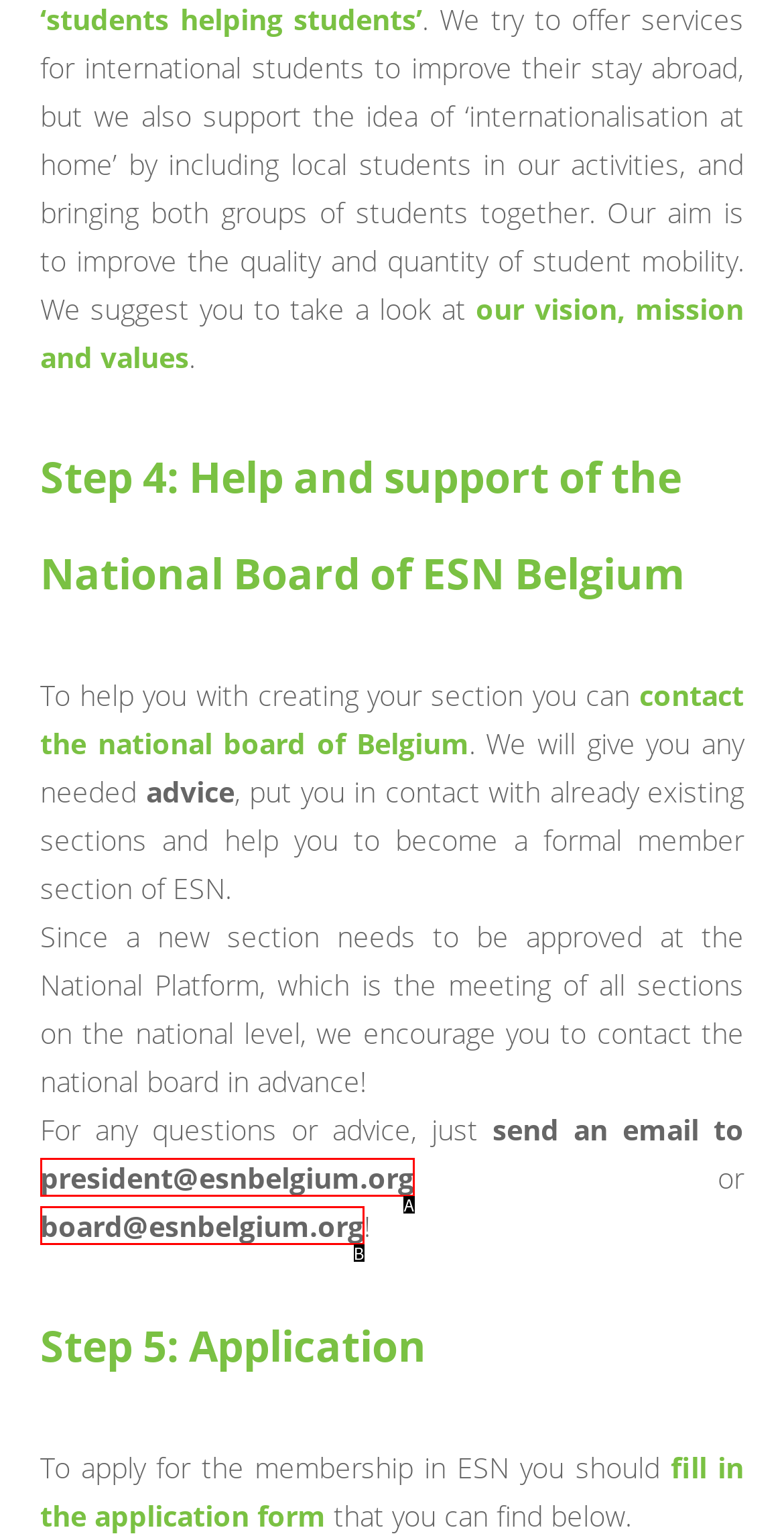Based on the description: board@esnbelgium.org
Select the letter of the corresponding UI element from the choices provided.

B